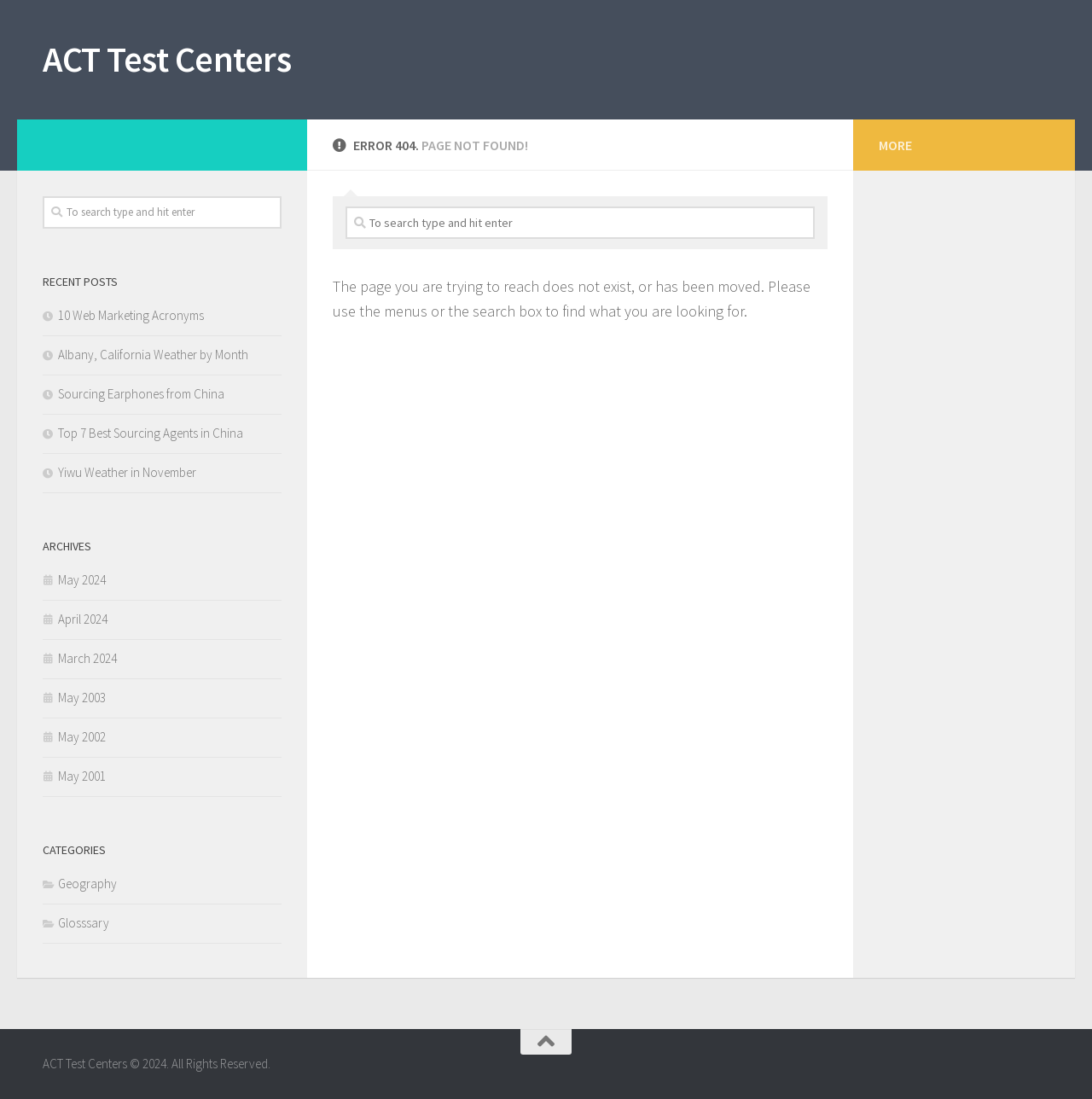Pinpoint the bounding box coordinates of the clickable area needed to execute the instruction: "Go to ACT Test Centers homepage". The coordinates should be specified as four float numbers between 0 and 1, i.e., [left, top, right, bottom].

[0.039, 0.031, 0.266, 0.078]